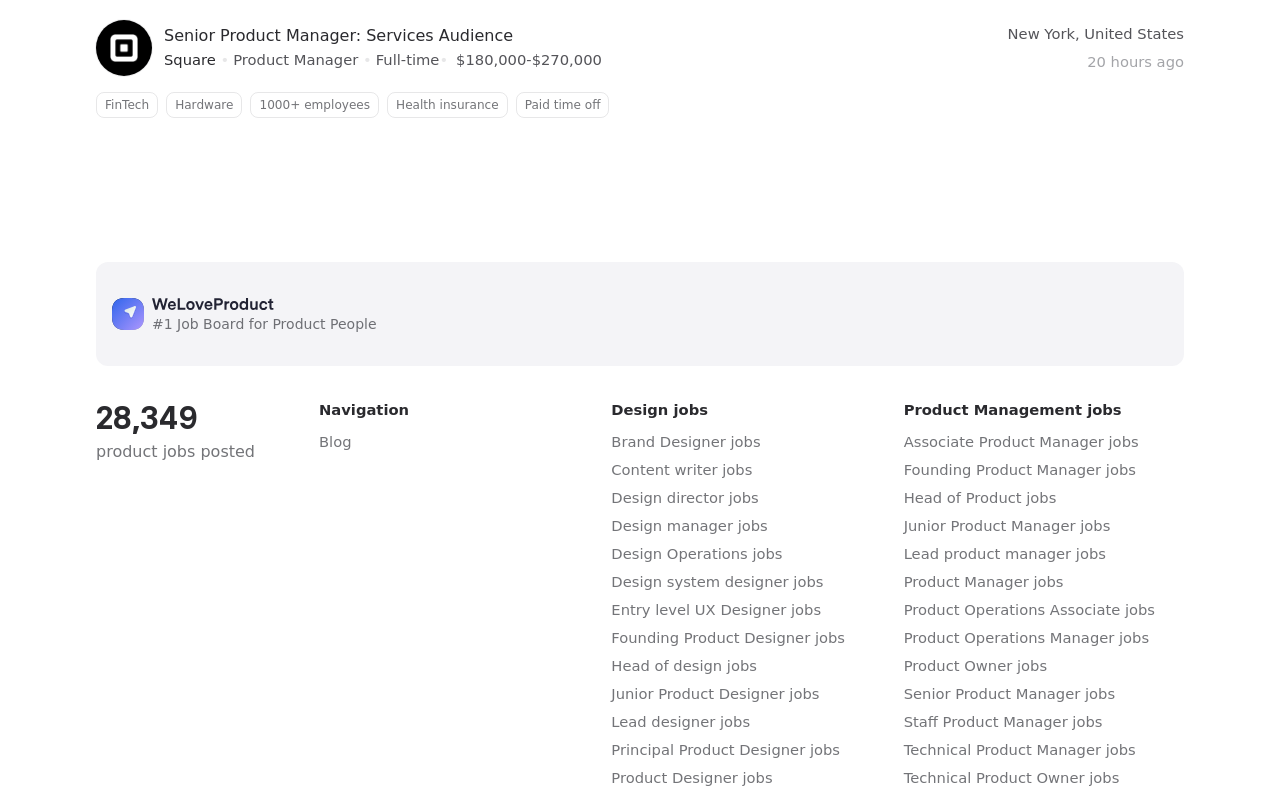Please determine the bounding box coordinates of the clickable area required to carry out the following instruction: "Read the blog". The coordinates must be four float numbers between 0 and 1, represented as [left, top, right, bottom].

[0.249, 0.551, 0.275, 0.573]